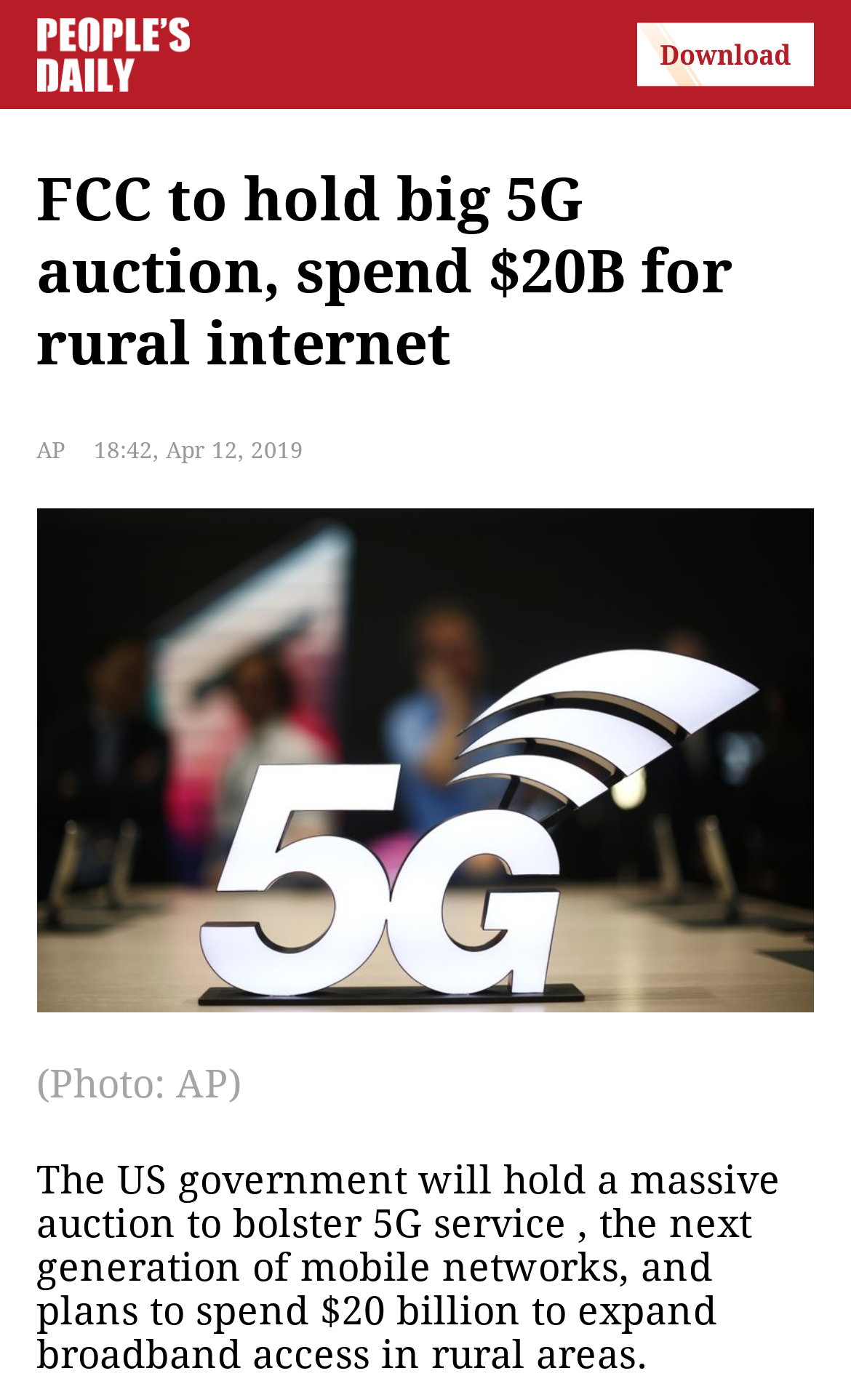When was the article published?
Please analyze the image and answer the question with as much detail as possible.

The publication date of the article is mentioned in the text '18:42, Apr 12, 2019' which is located below the article title and above the image.